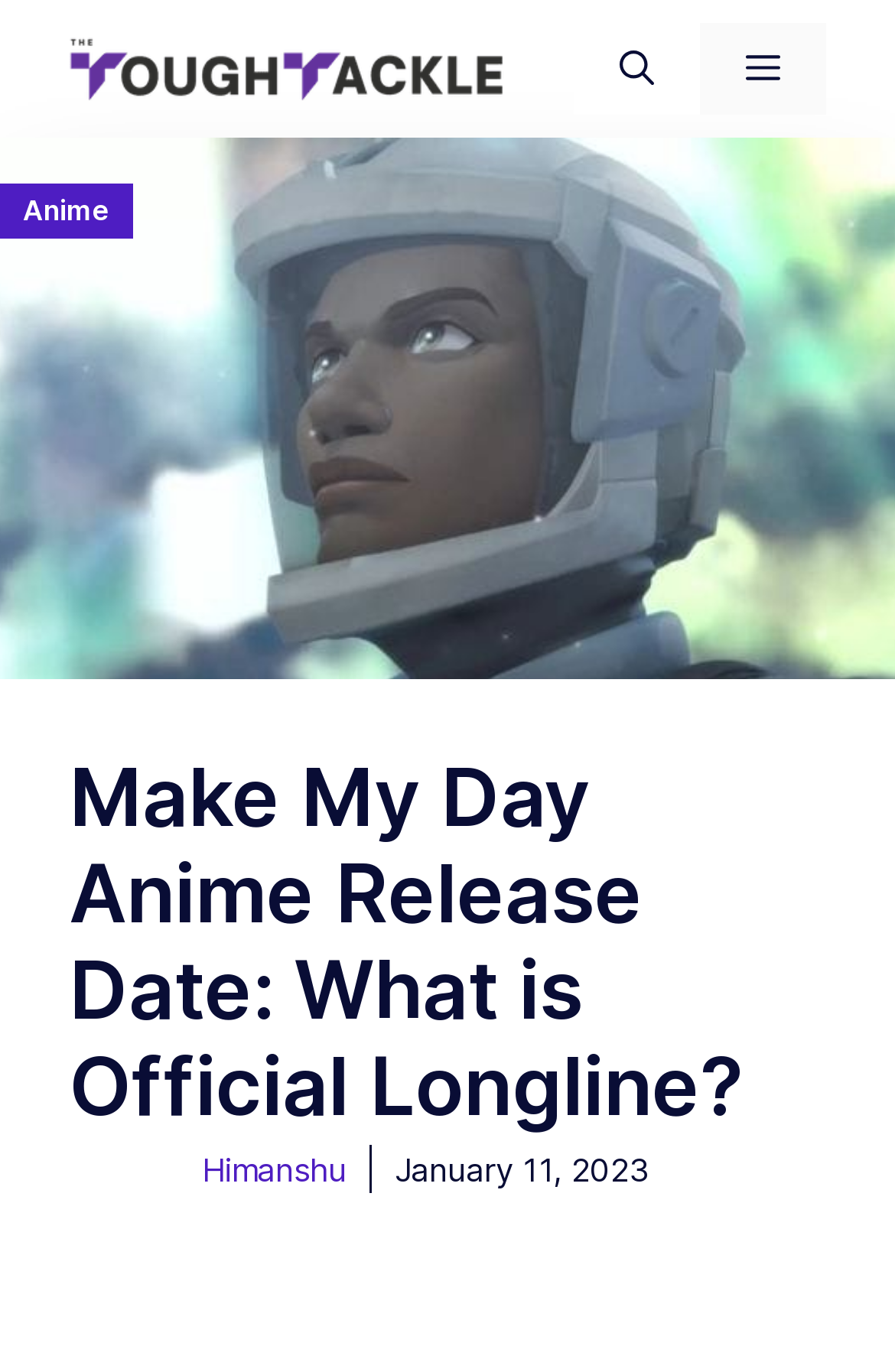For the following element description, predict the bounding box coordinates in the format (top-left x, top-left y, bottom-right x, bottom-right y). All values should be floating point numbers between 0 and 1. Description: Himanshu

[0.226, 0.837, 0.387, 0.866]